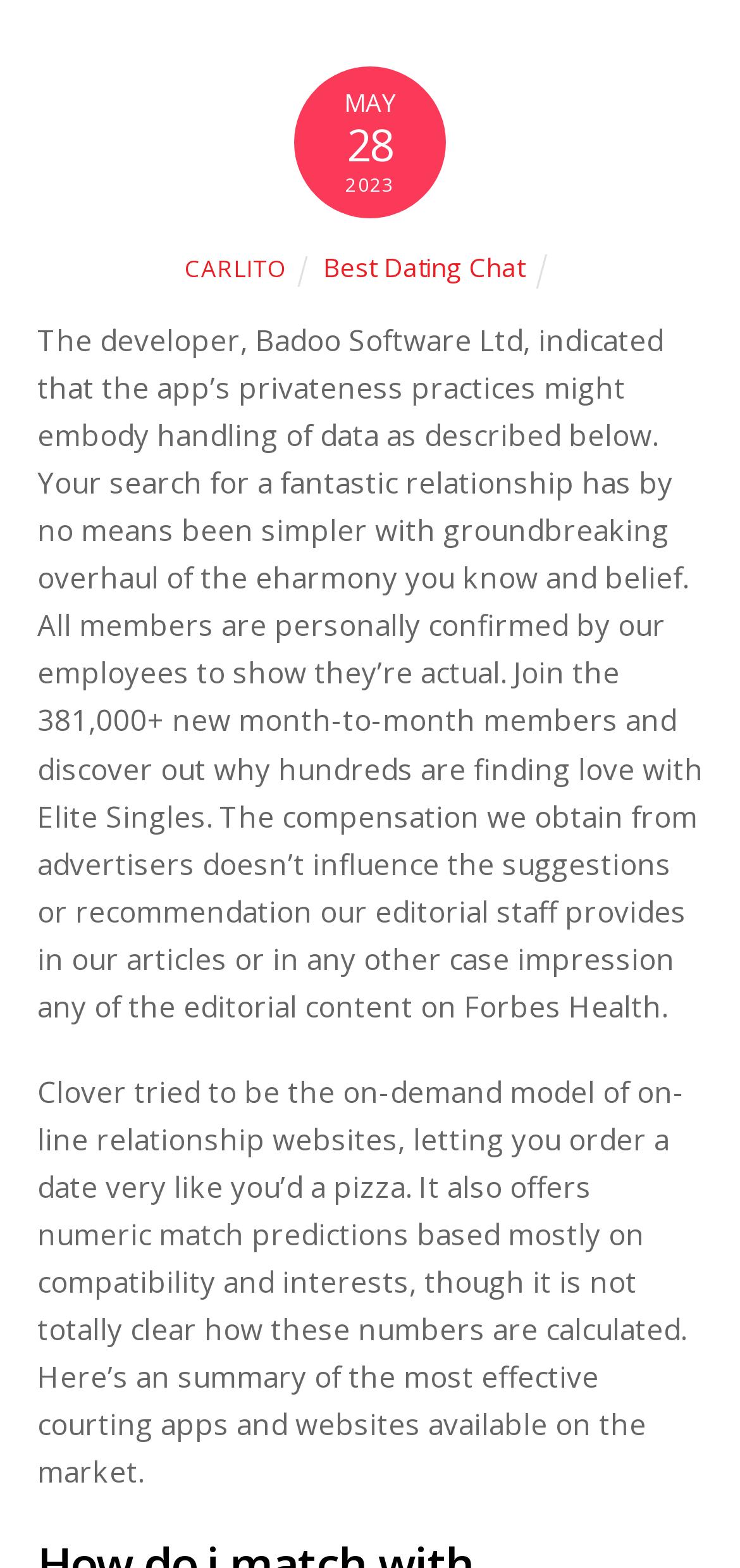Use a single word or phrase to answer the question: Is the webpage about a specific dating app?

No